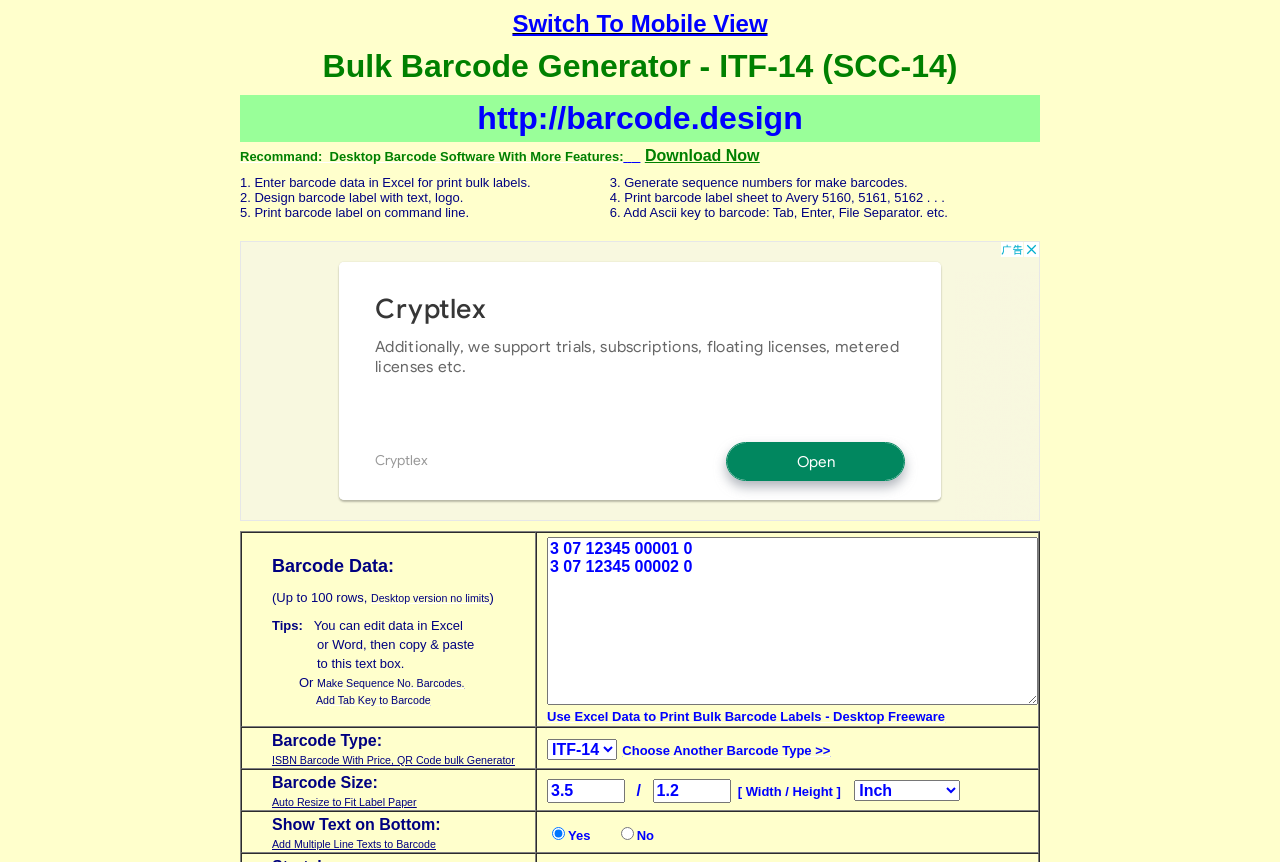Based on the image, provide a detailed response to the question:
What is the default barcode type?

The default barcode type can be inferred from the webpage by looking at the 'Barcode Type' section, where 'ITF-14' is selected as the default option.